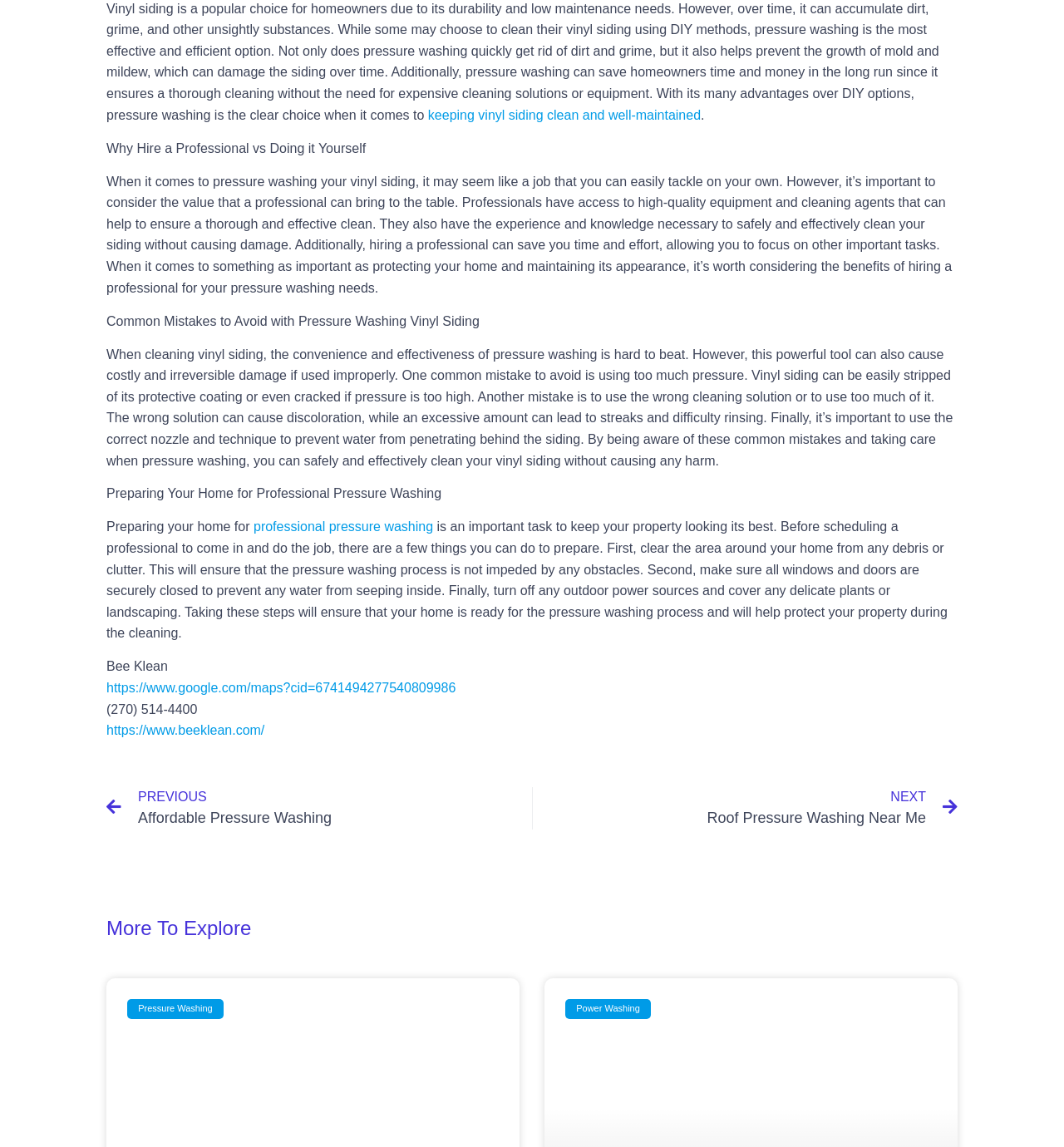Given the description "NextRoof Pressure Washing Near MeNext", provide the bounding box coordinates of the corresponding UI element.

[0.5, 0.686, 0.9, 0.723]